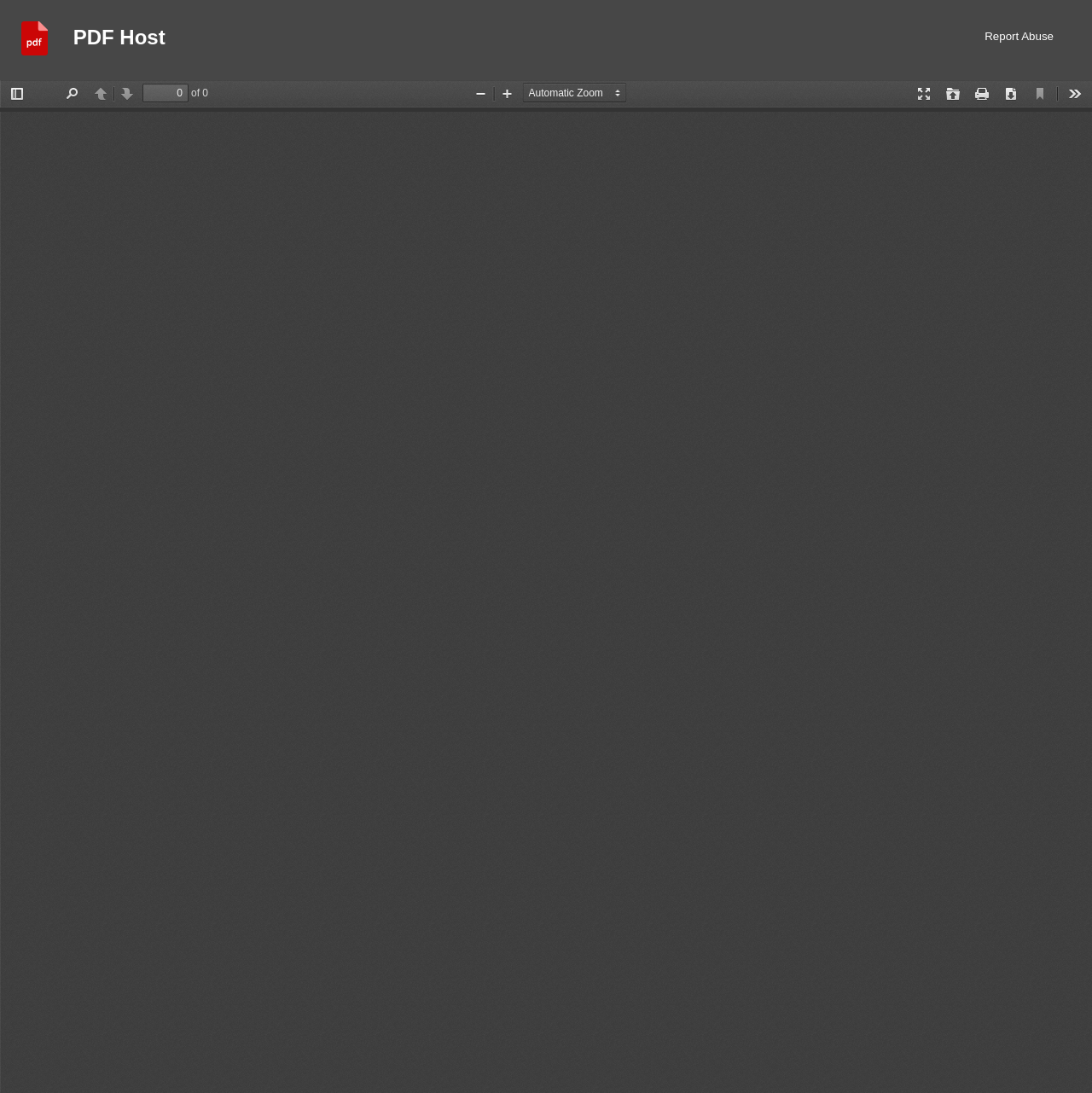Determine the bounding box coordinates of the section to be clicked to follow the instruction: "Zoom in". The coordinates should be given as four float numbers between 0 and 1, formatted as [left, top, right, bottom].

[0.452, 0.076, 0.477, 0.095]